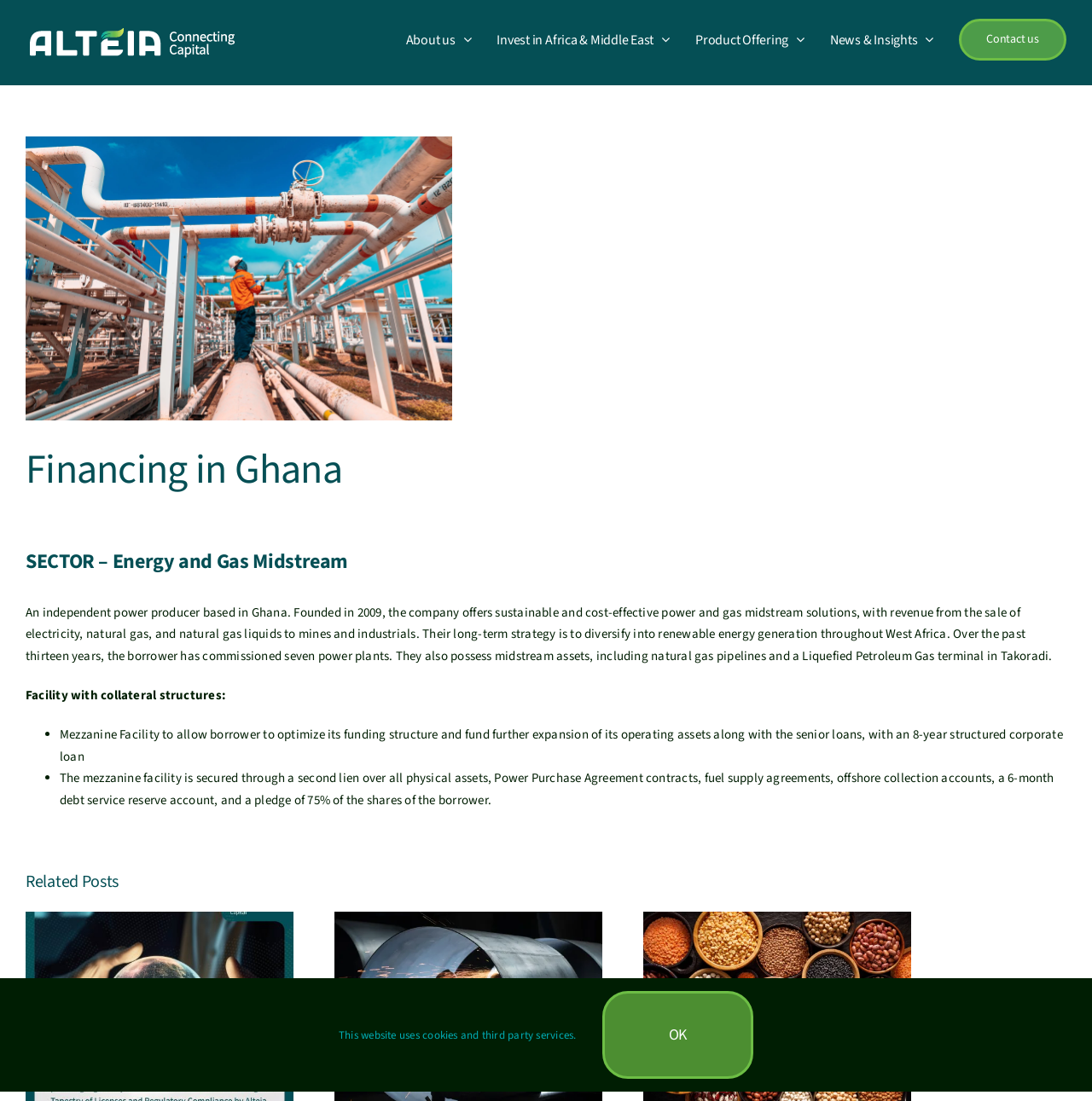Find and specify the bounding box coordinates that correspond to the clickable region for the instruction: "Go to the 'Contact us' page".

[0.878, 0.0, 0.977, 0.07]